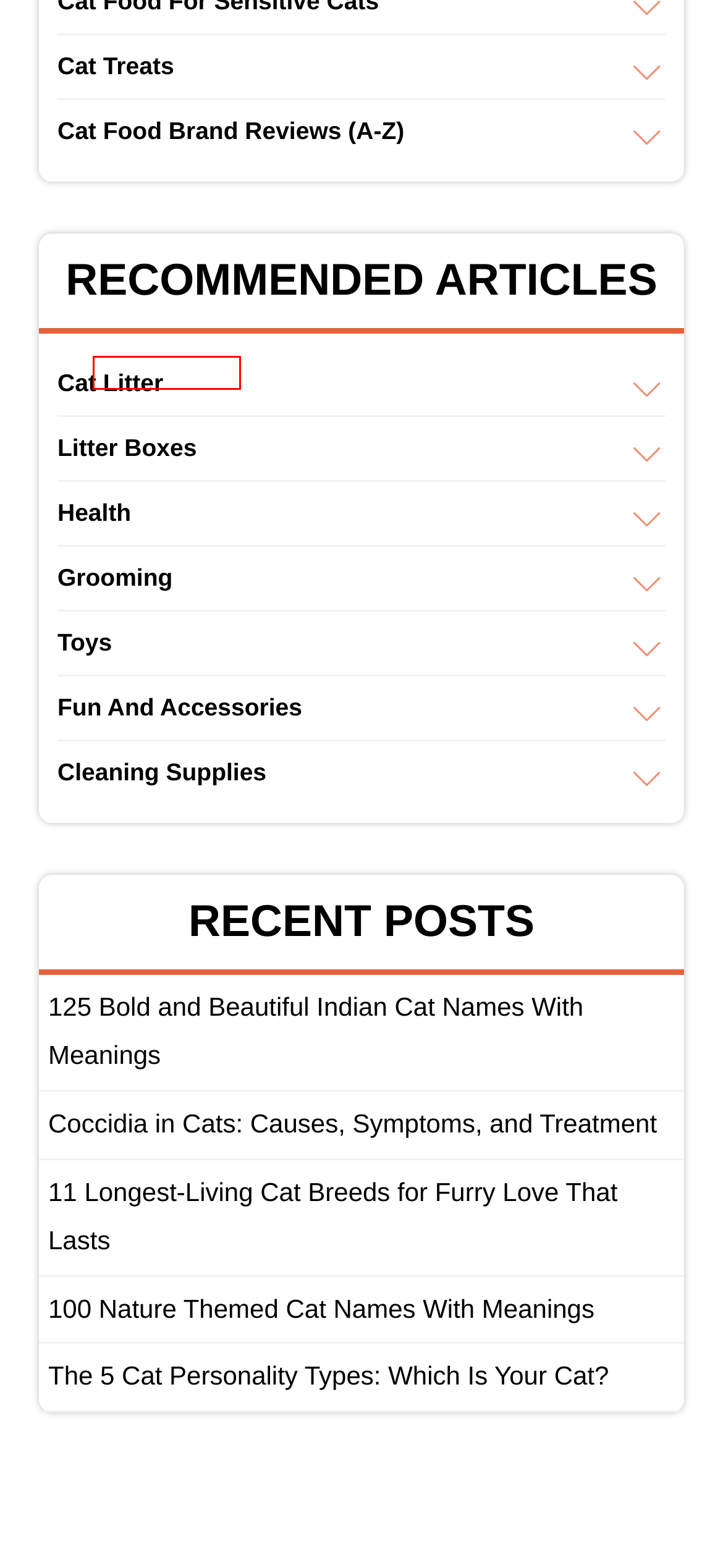You are presented with a screenshot of a webpage that includes a red bounding box around an element. Determine which webpage description best matches the page that results from clicking the element within the red bounding box. Here are the candidates:
A. 12 Best Cat Carriers In 2024: Unbiased Review - Cats.com
B. 11 Best Cat Litter Boxes in 2024 - Cats.com
C. The 8 Best Cat Trees of 2024: Unbiased Review - Cats.com
D. The 9 Best Cat Foods for Constipation in 2024 - Cats.com
E. The 5 Best Hairball Remedies For Cats In 2024 - Cats.com
F. The 6 Best Flea Shampoos for Cats 2024 - Cats.com
G. The 5 Best Vacuum Cleaners for Pet Hair 2024: Cats.com
H. 12 Best Cat Litters for Kittens In 2024 Reviewed - Cats.com

D